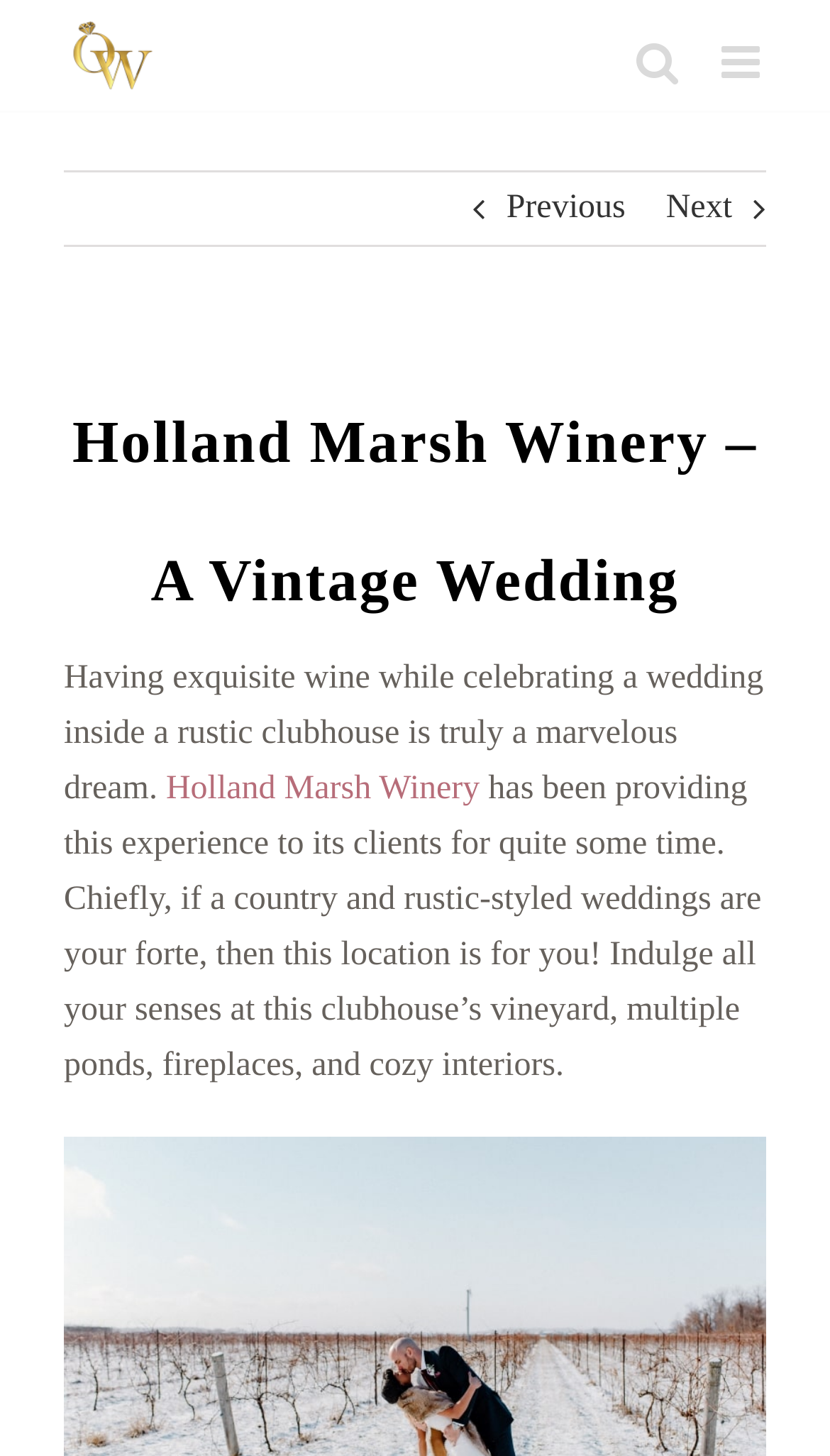What amenities does the clubhouse have?
Please craft a detailed and exhaustive response to the question.

This question can be answered by reading the text description on the webpage, which states 'Indulge all your senses at this clubhouse’s vineyard, multiple ponds, fireplaces, and cozy interiors.' This indicates that the clubhouse has a vineyard, multiple ponds, fireplaces, and cozy interiors.